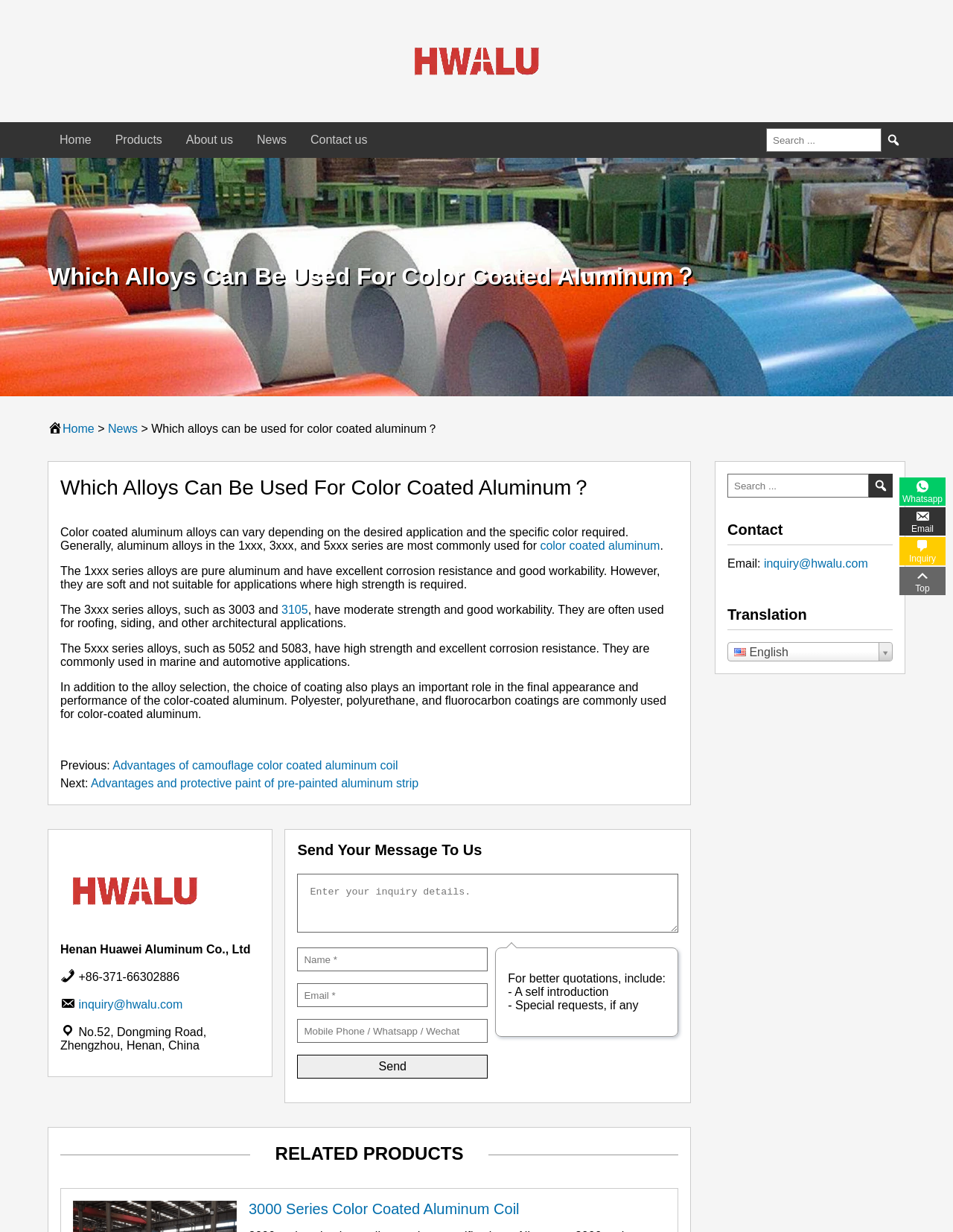Provide your answer in a single word or phrase: 
What is the purpose of the search box?

To search the website